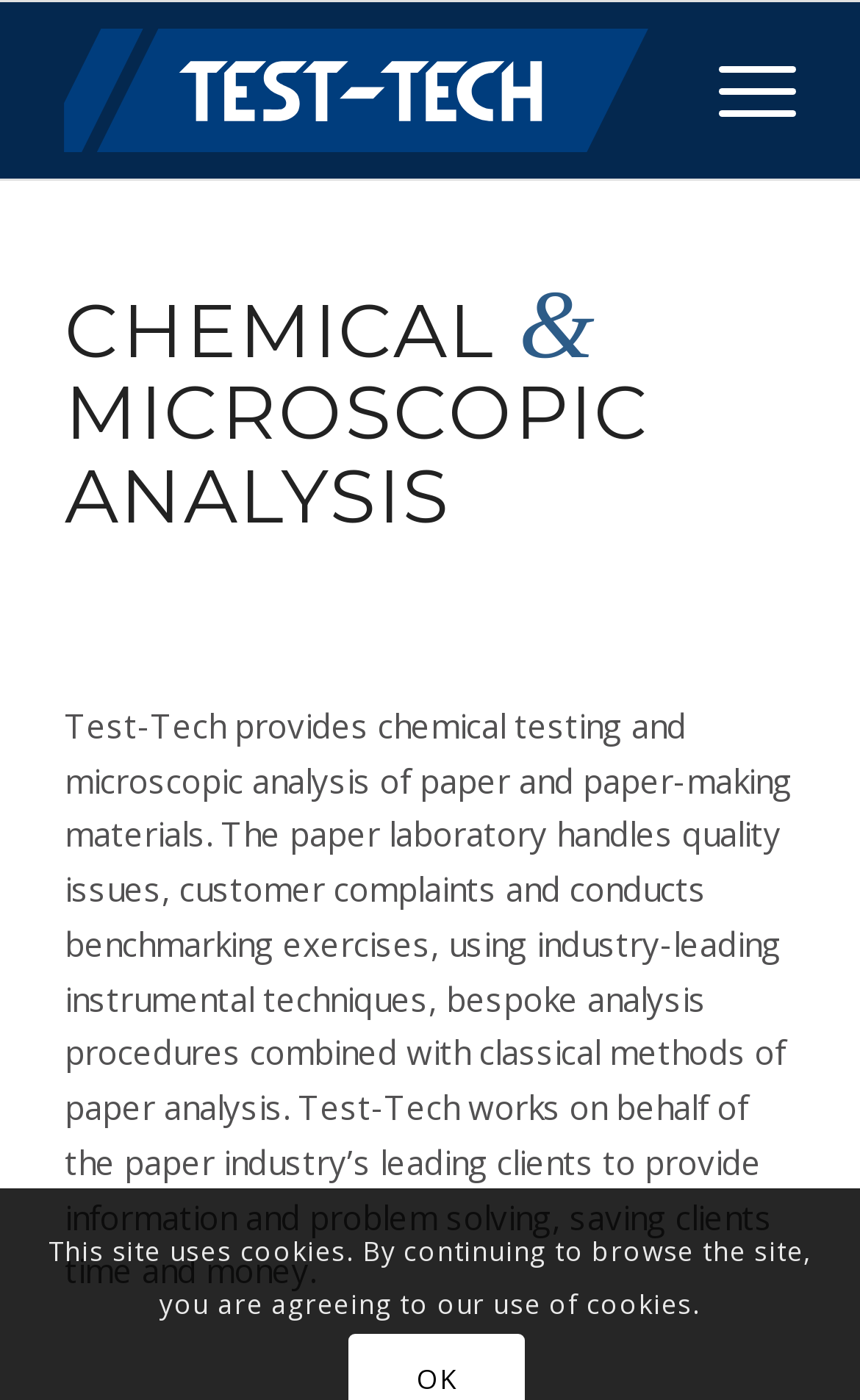Provide the bounding box coordinates of the UI element that matches the description: "alt="Test Tech"".

[0.075, 0.002, 0.755, 0.128]